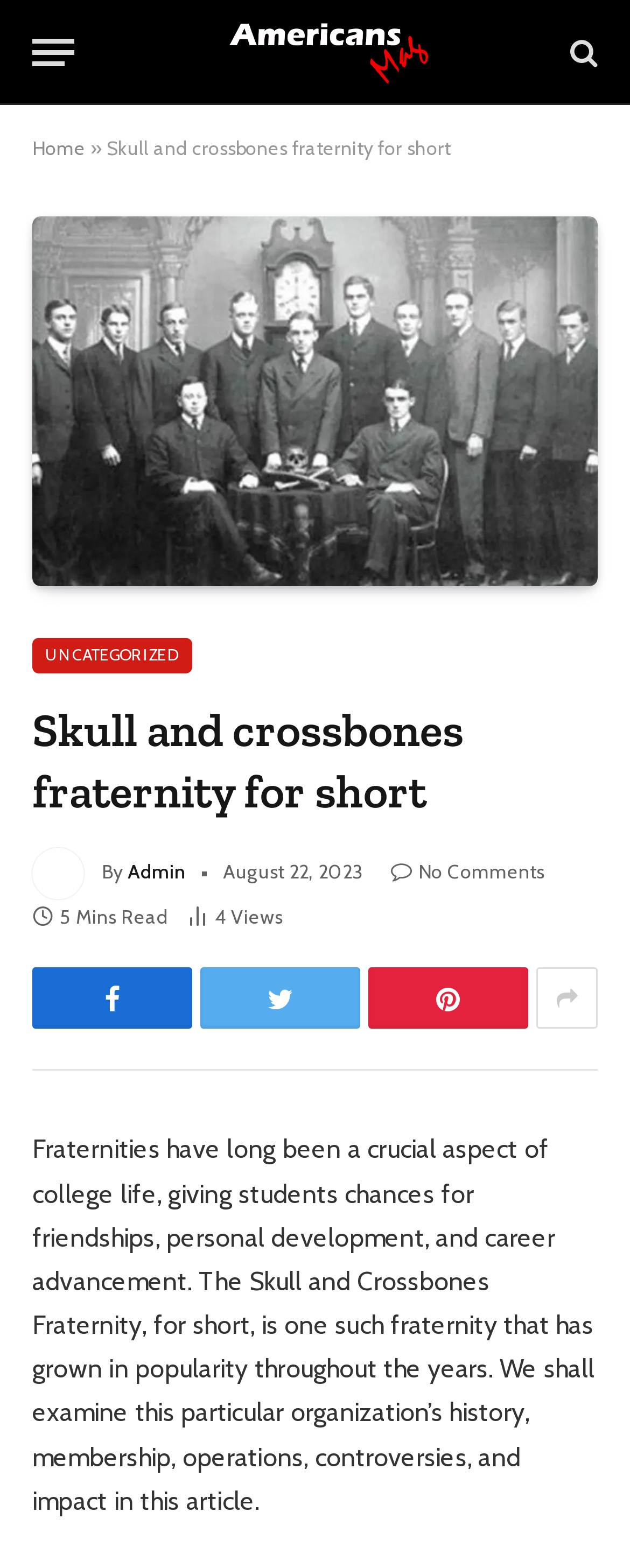Please identify the bounding box coordinates for the region that you need to click to follow this instruction: "Click the menu button".

[0.051, 0.01, 0.118, 0.057]